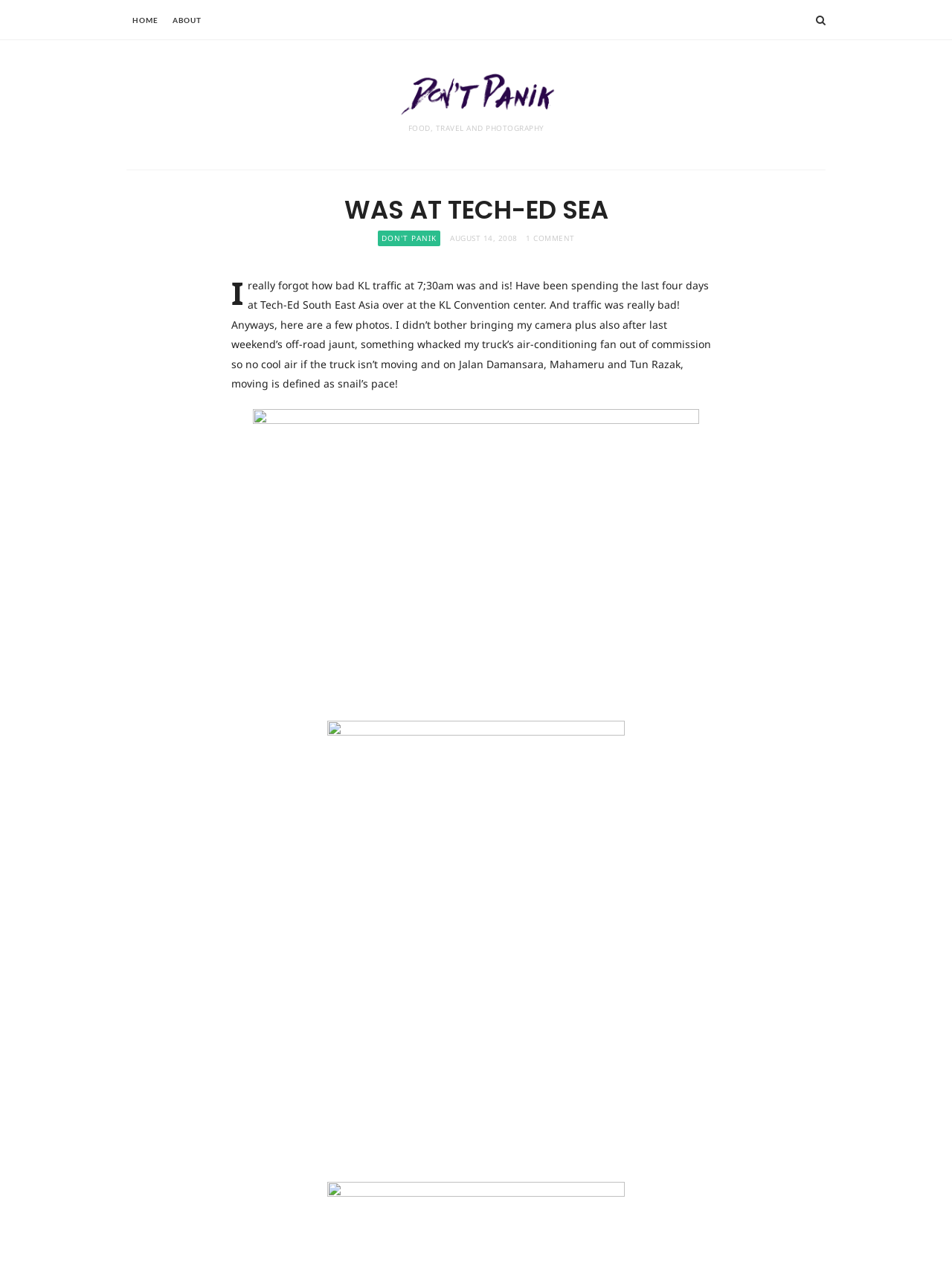What is the name of the author's blog?
Please provide a single word or phrase as the answer based on the screenshot.

Don't Panik – Eugene's little blog